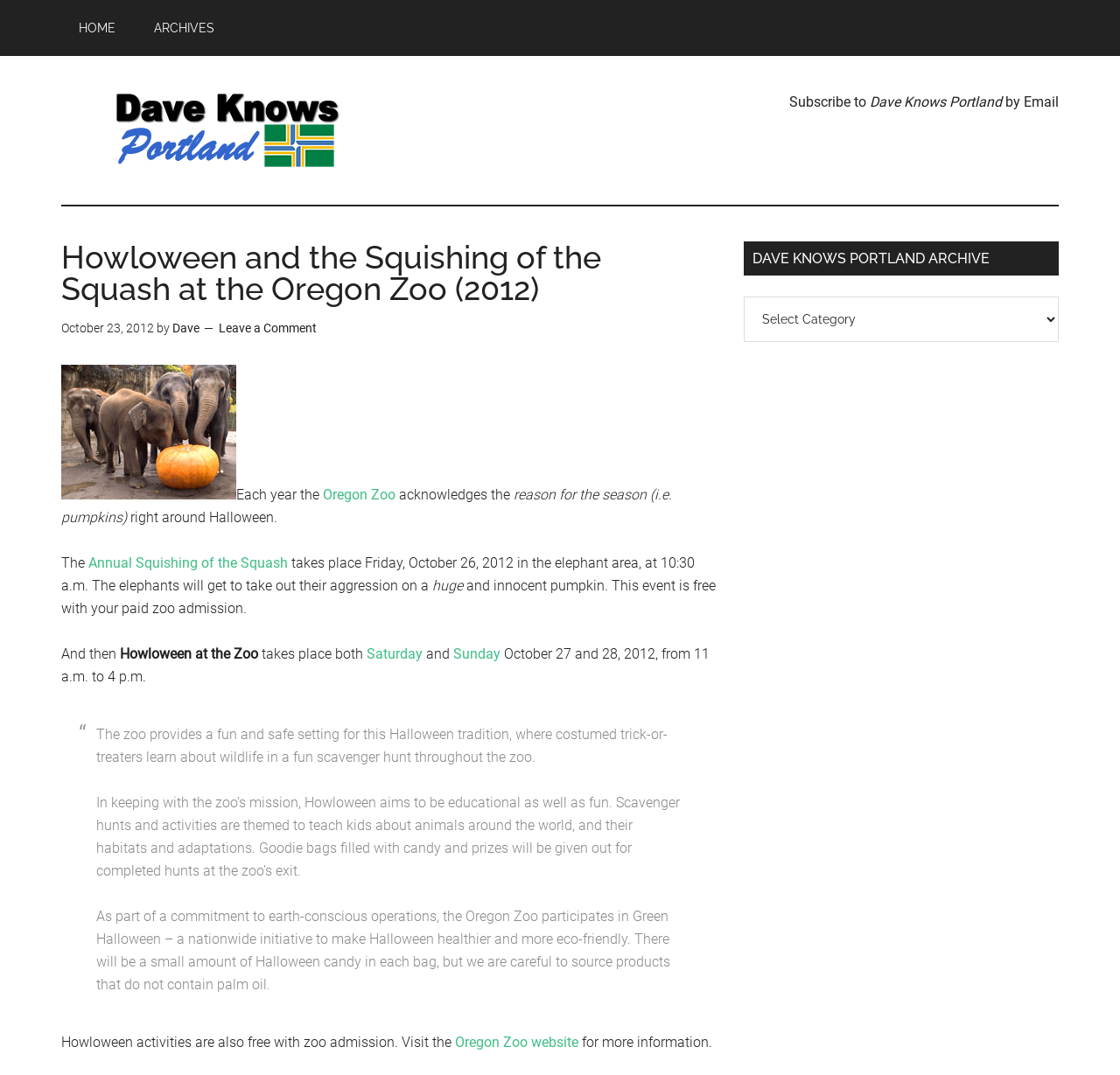Determine the bounding box coordinates of the section to be clicked to follow the instruction: "Click on the Saturday link". The coordinates should be given as four float numbers between 0 and 1, formatted as [left, top, right, bottom].

[0.327, 0.6, 0.377, 0.616]